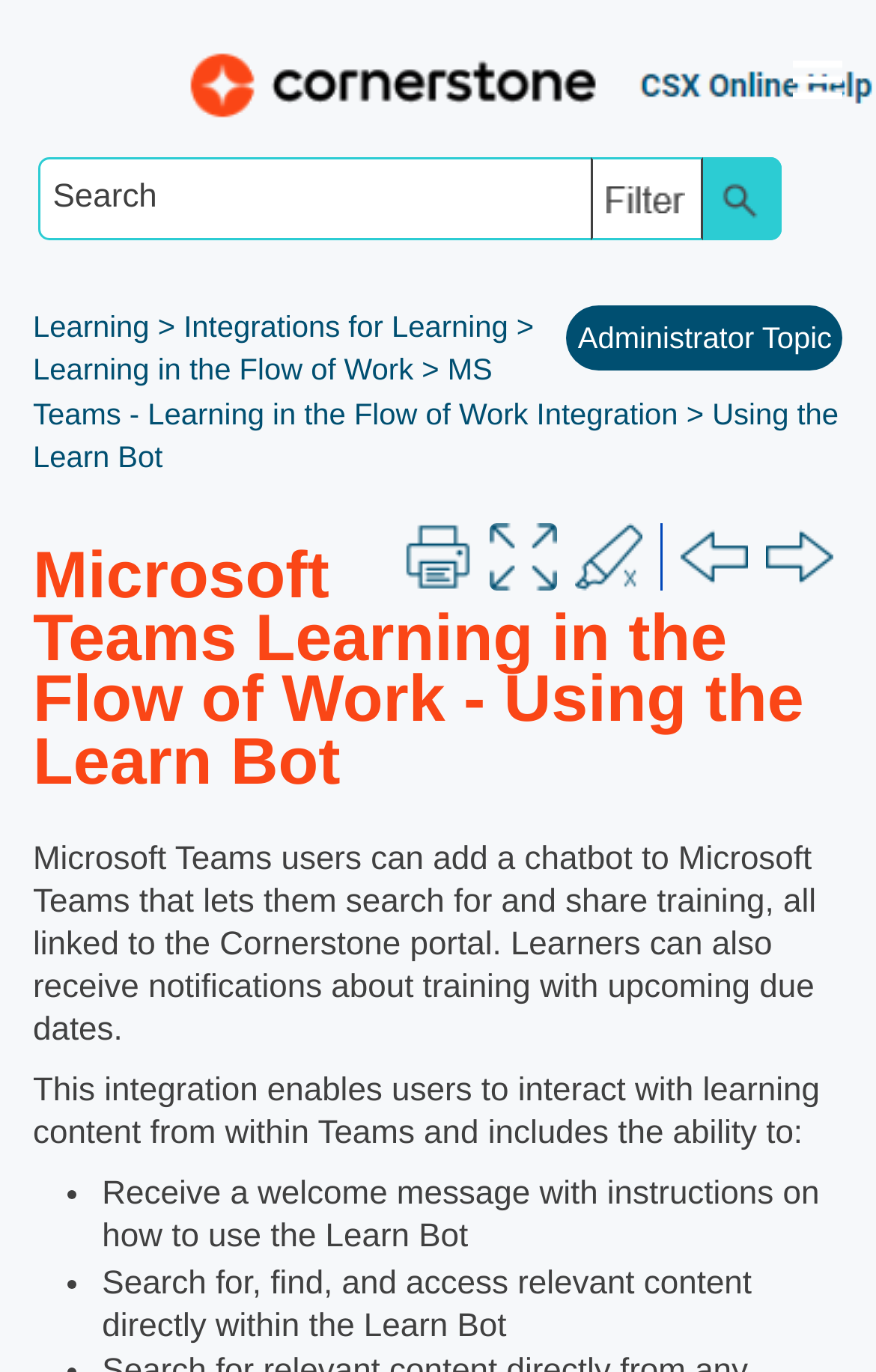Please use the details from the image to answer the following question comprehensively:
What is the purpose of the Learn Bot?

The Learn Bot is a chatbot that can be added to Microsoft Teams, allowing users to search for and share training content linked to the Cornerstone portal. This integration enables users to interact with learning content from within Teams and includes features such as receiving notifications about training with upcoming due dates.